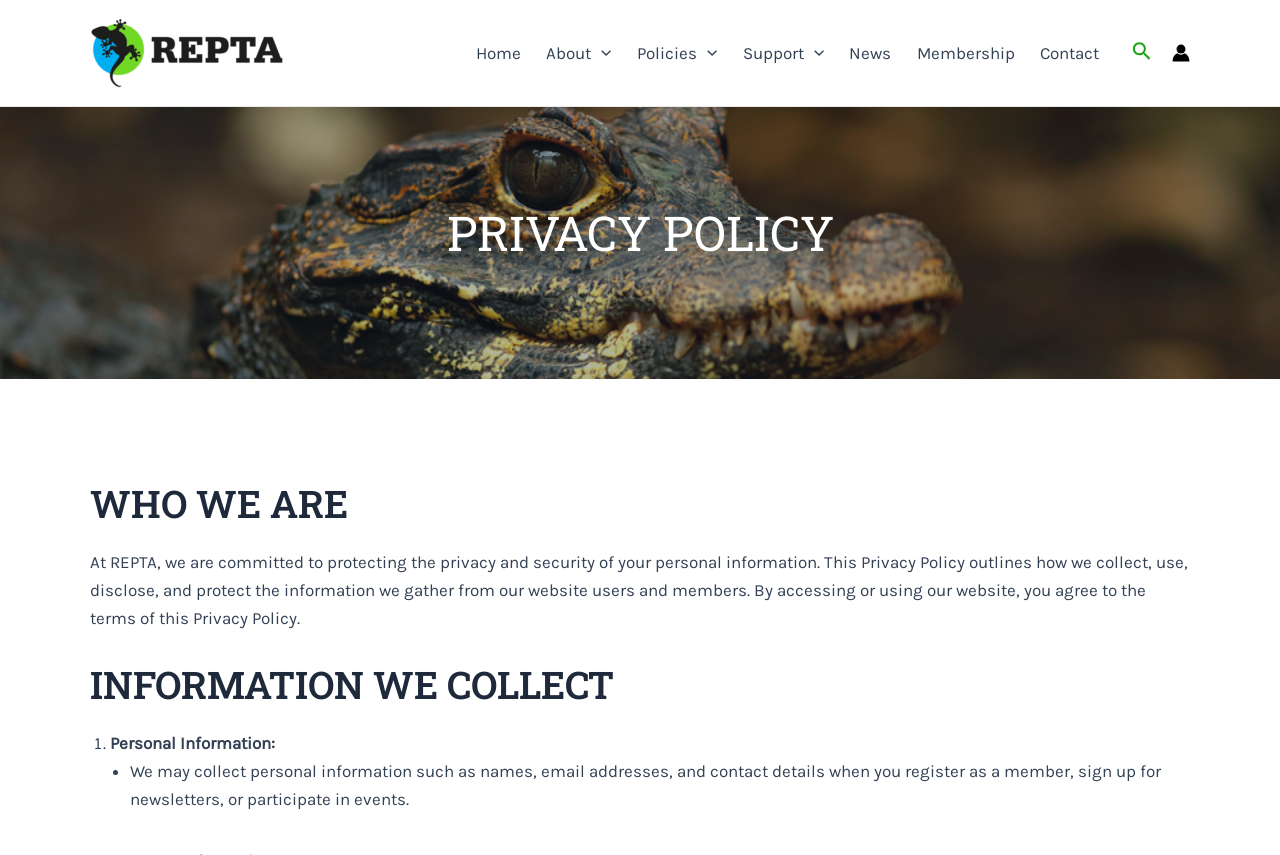Find and specify the bounding box coordinates that correspond to the clickable region for the instruction: "Read About Menu".

[0.417, 0.022, 0.488, 0.102]